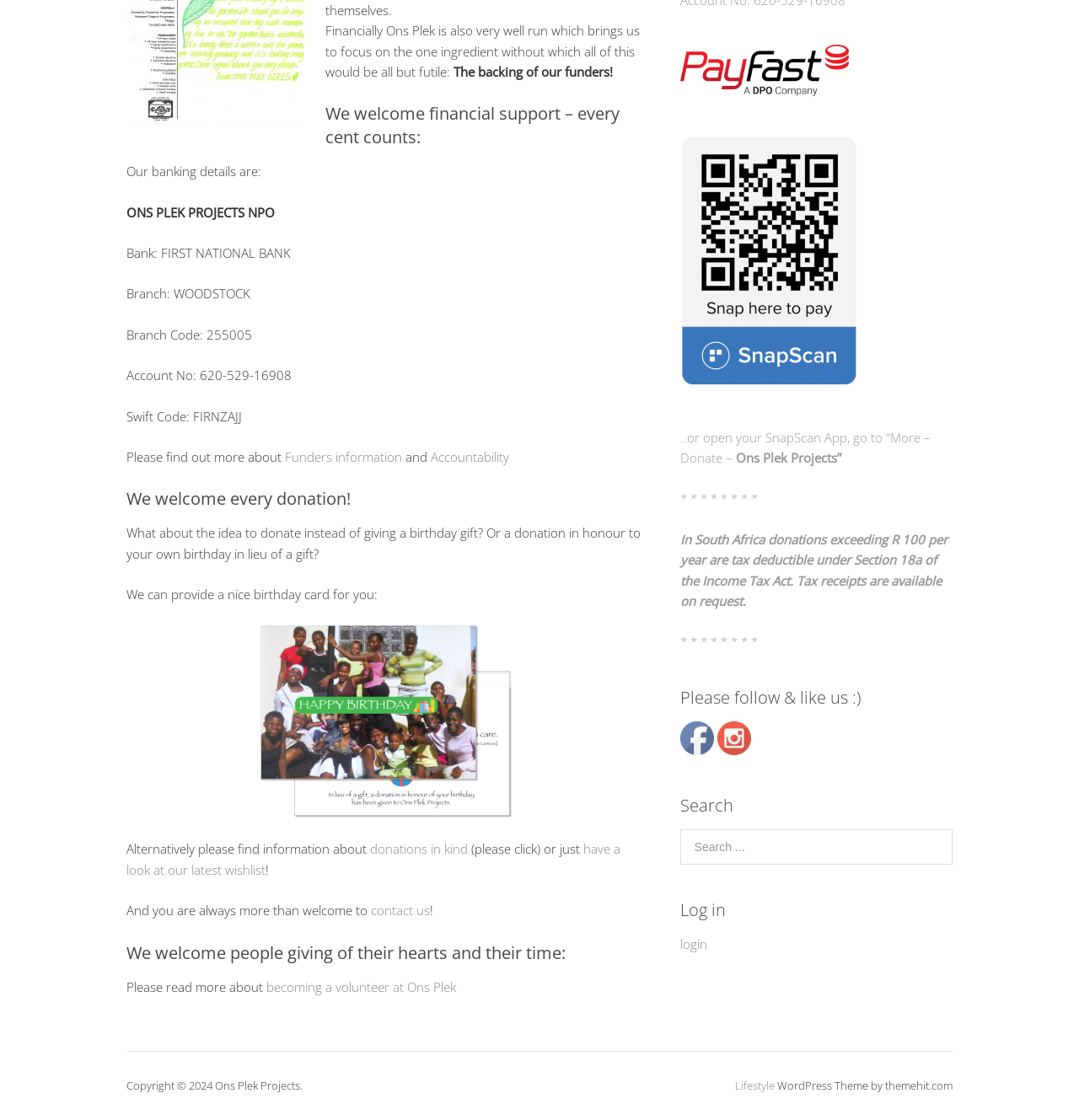Determine the bounding box for the UI element that matches this description: "Lifestyle".

[0.681, 0.962, 0.718, 0.976]